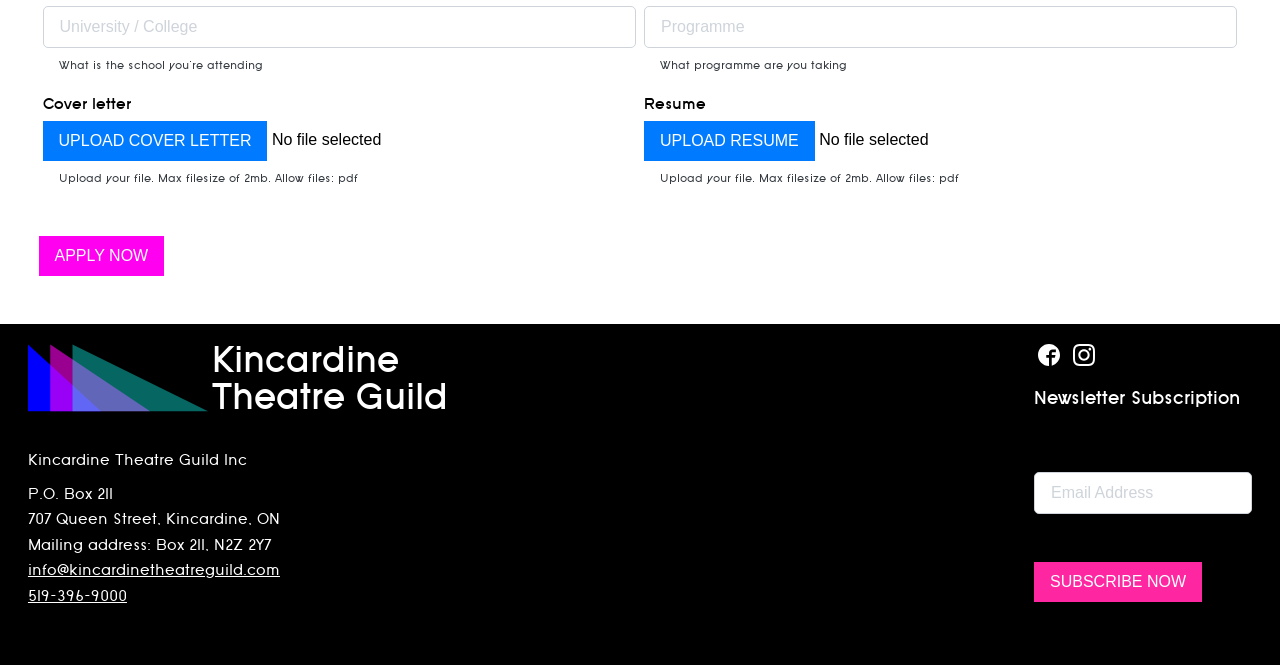Could you please study the image and provide a detailed answer to the question:
What is the name of the organization?

The answer can be found at the bottom of the webpage where the organization's address is mentioned, and it says 'Kincardine Theatre Guild Inc'.